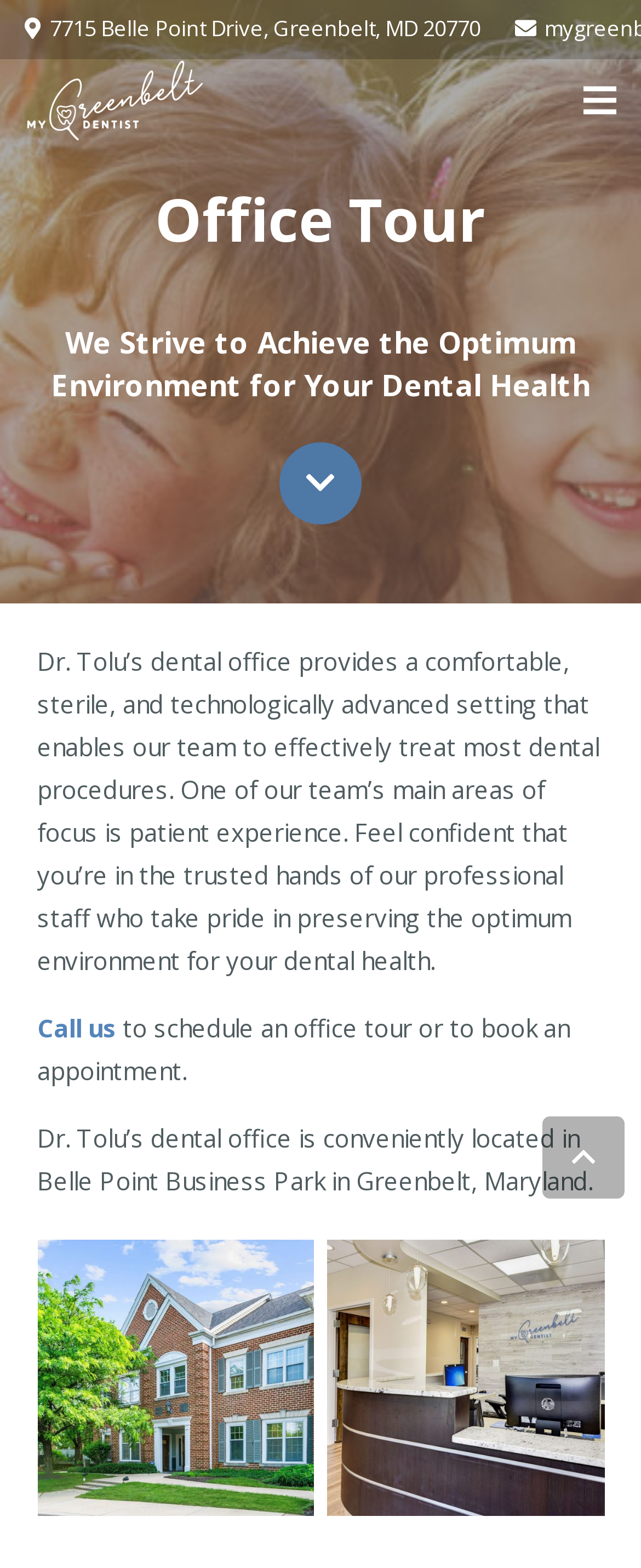From the webpage screenshot, identify the region described by Call us. Provide the bounding box coordinates as (top-left x, top-left y, bottom-right x, bottom-right y), with each value being a floating point number between 0 and 1.

[0.058, 0.645, 0.181, 0.666]